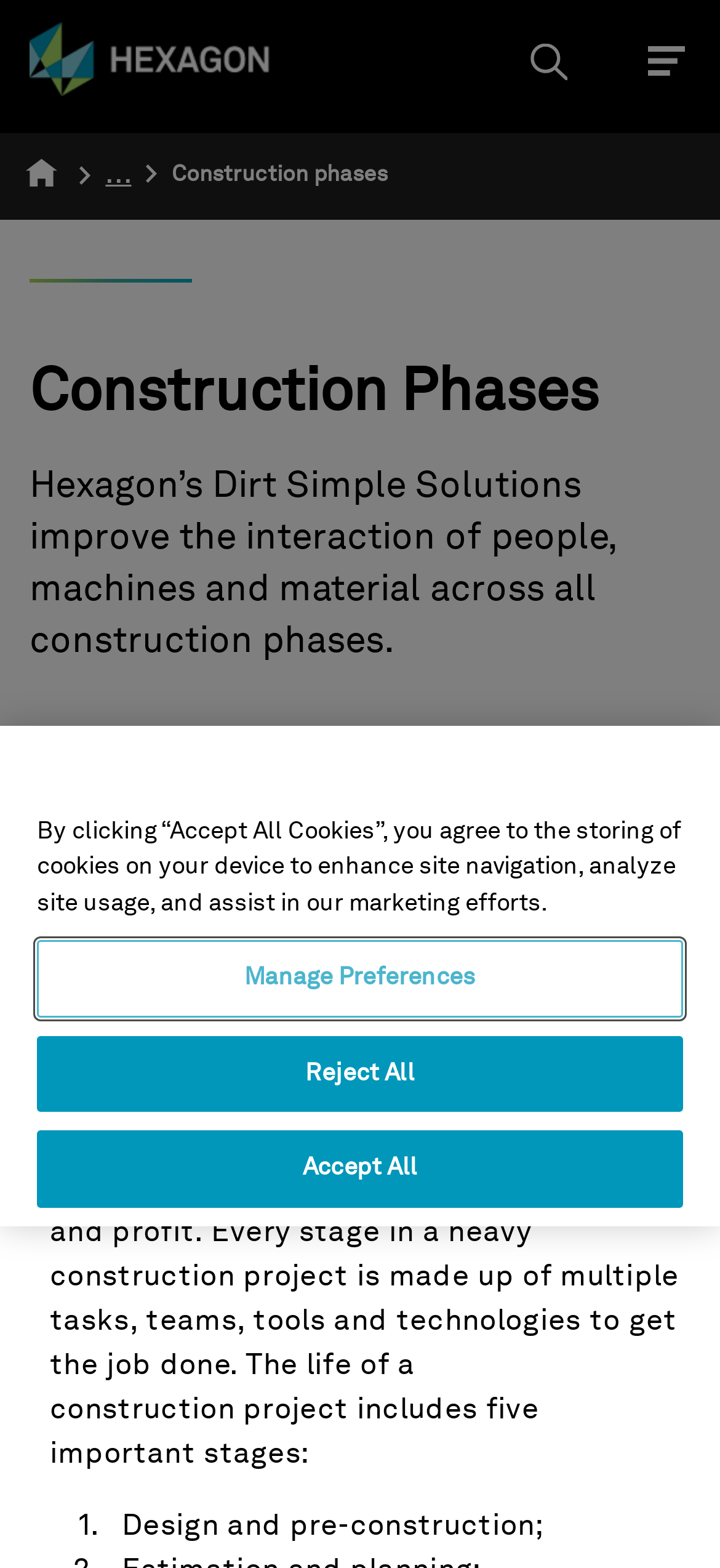How many stages are there in a heavy construction project?
Please describe in detail the information shown in the image to answer the question.

According to the webpage, 'The life of a construction project includes five important stages'. These stages are listed below the text, starting with 'Design and pre-construction'.